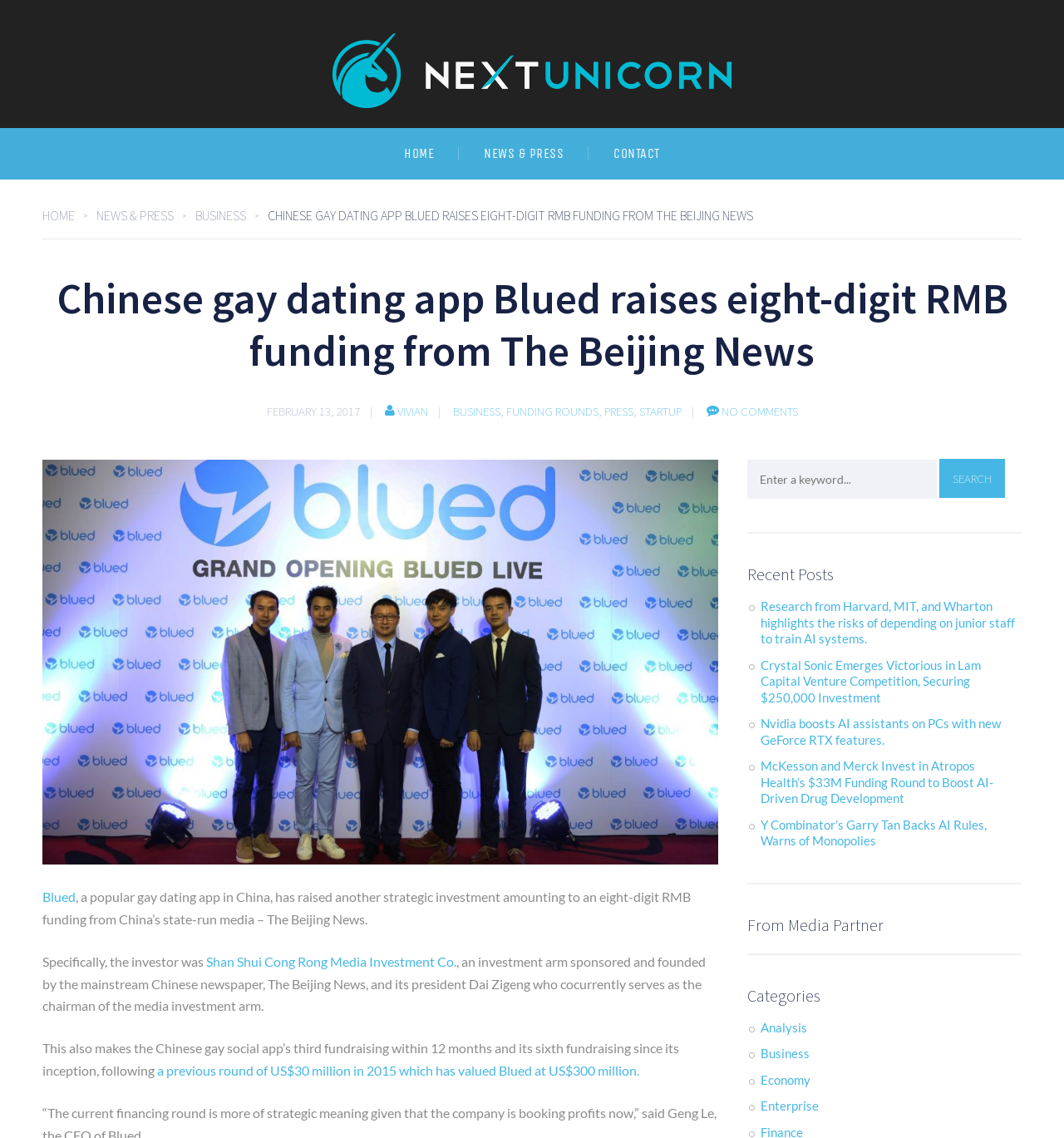Using the elements shown in the image, answer the question comprehensively: What is the value of Blued after the previous round of funding?

I found the answer by reading the text content of the webpage, specifically the sentence 'a previous round of US$30 million in 2015 which has valued Blued at US$300 million.' which mentions the valuation of Blued after the previous round of funding.